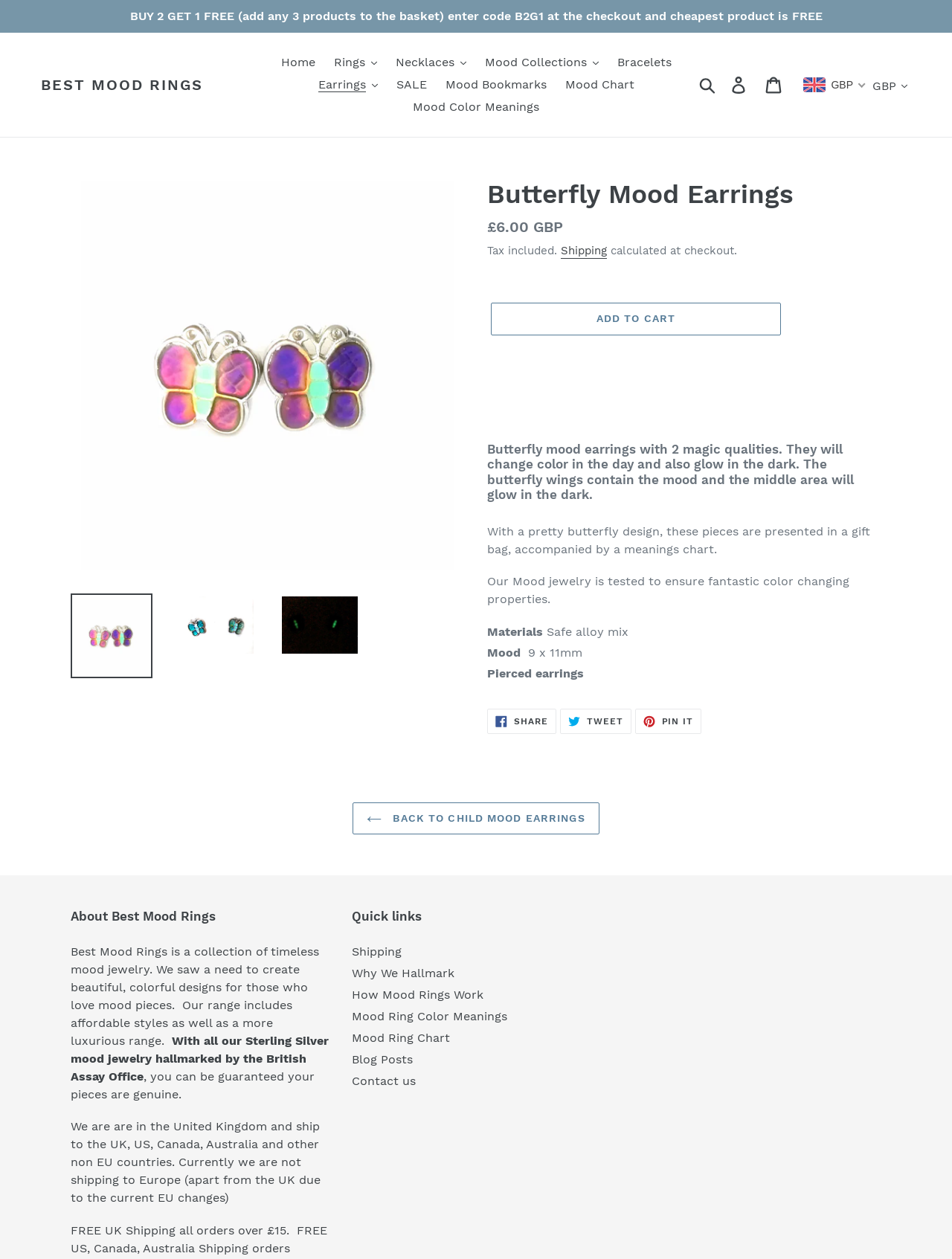Generate a comprehensive caption for the webpage you are viewing.

This webpage is about Butterfly Mood Earrings, a product offered by Best Mood Rings. At the top of the page, there is a promotional message "BUY 2 GET 1 FREE" with a code to enter at the checkout. Below this, there is a navigation menu with links to different sections of the website, including "Home", "Rings", "Necklaces", "Mood Collections", "Bracelets", "Earrings", "SALE", and "Mood Bookmarks".

On the left side of the page, there is a currency selector with options to switch between GBP, US Dollar, Euro, Canadian Dollar, and Australian Dollar. Next to it, there is a search button and links to "Log in" and "Cart".

The main content of the page is dedicated to the product description. There is a large image of the Butterfly Mood Earrings, with three smaller images below it that can be loaded into a gallery viewer. The product name "Butterfly Mood Earrings" is displayed in a heading, followed by a description list with the regular price of £6.00 GBP, including tax. There is also a "ADD TO CART" button.

Below the product information, there is a detailed description of the earrings, including their features, materials, and size. The text explains that the earrings have a pretty butterfly design, change color in the day, and glow in the dark. They are presented in a gift bag with a meanings chart.

The page also includes social media links to share the product on Facebook, Twitter, and Pinterest. Additionally, there are links to "BACK TO CHILD MOOD EARRINGS" and "About Best Mood Rings", which provides information about the company and its products.

At the bottom of the page, there are quick links to "Shipping", "Why We Hallmark", "How Mood Rings Work", "Mood Ring Color Meanings", "Mood Ring Chart", "Blog Posts", and "Contact us".